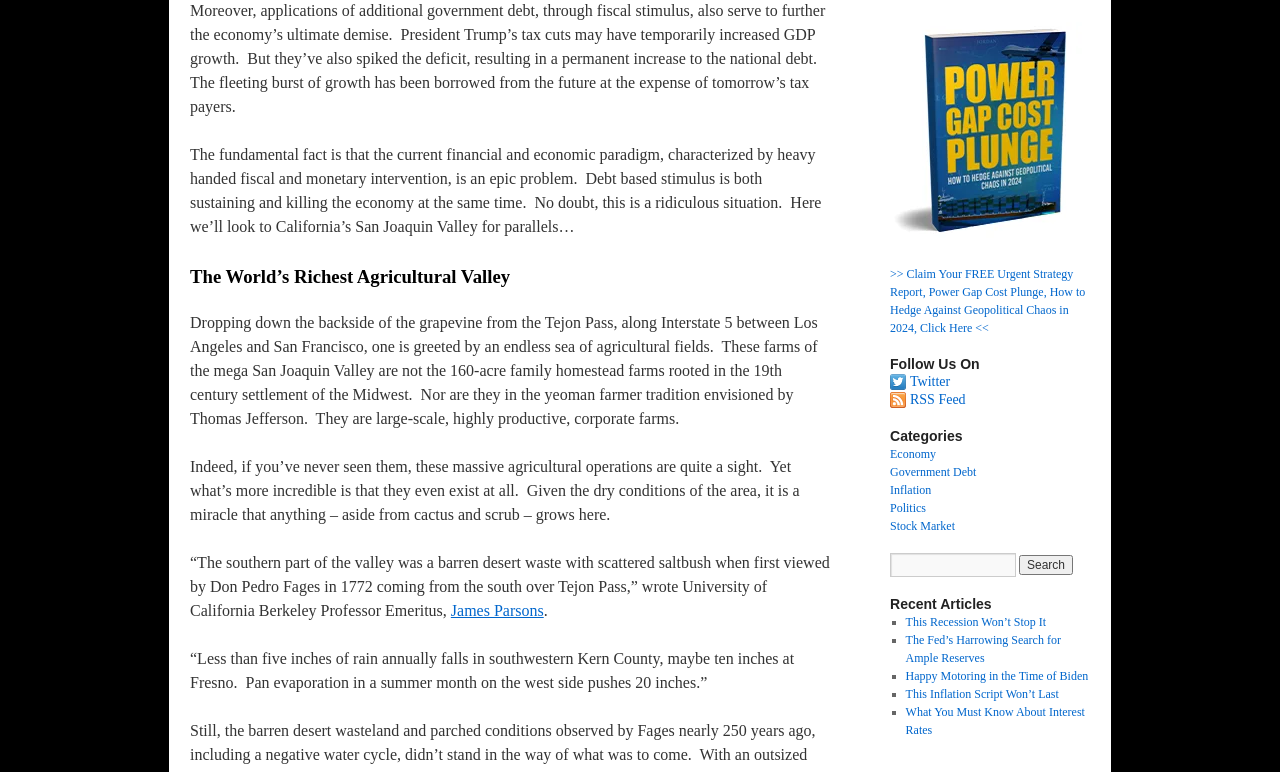Pinpoint the bounding box coordinates of the clickable area necessary to execute the following instruction: "Claim your free urgent strategy report". The coordinates should be given as four float numbers between 0 and 1, namely [left, top, right, bottom].

[0.695, 0.346, 0.848, 0.434]